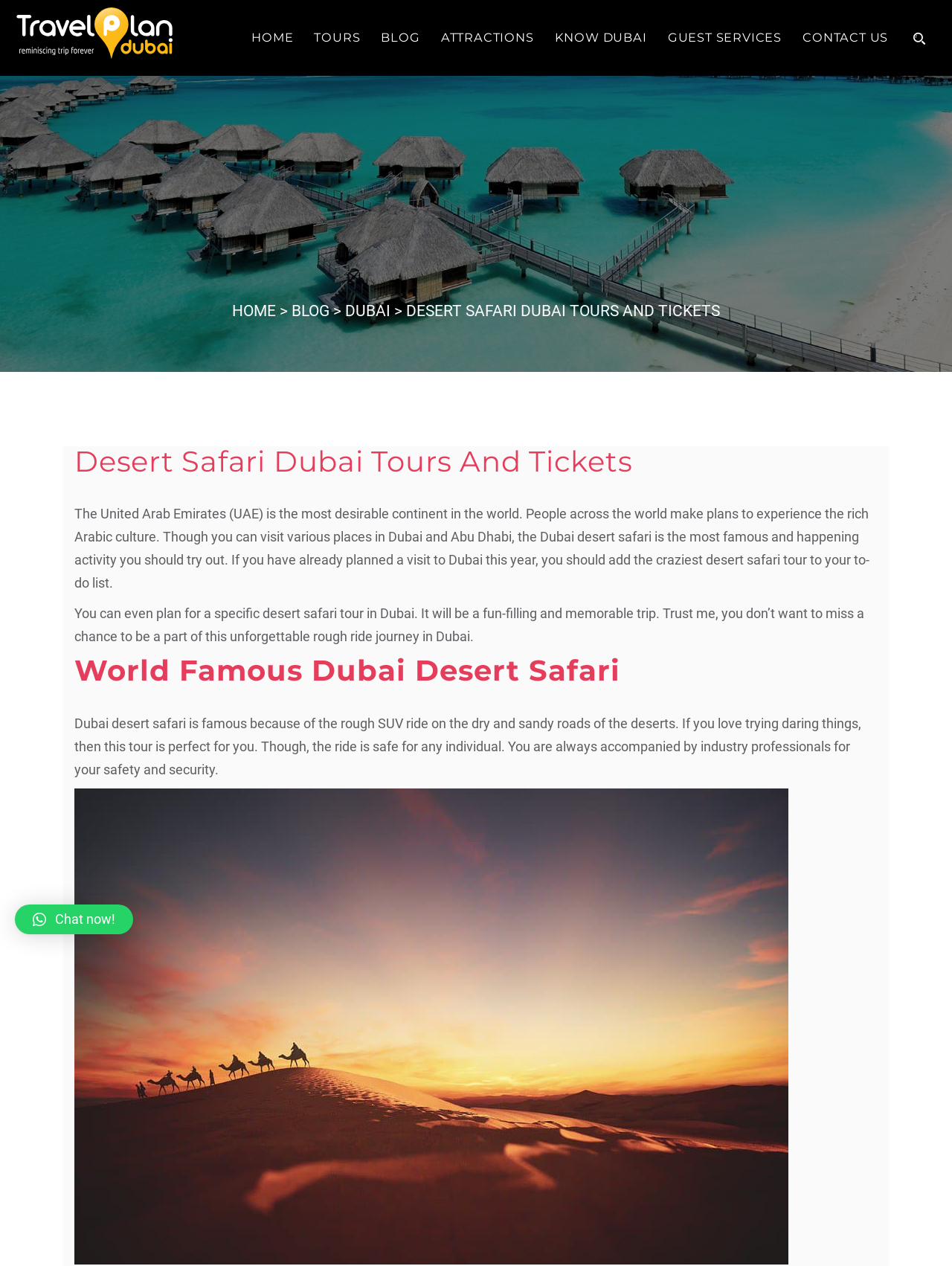Answer in one word or a short phrase: 
What type of ride is involved in the desert safari?

Rough SUV ride